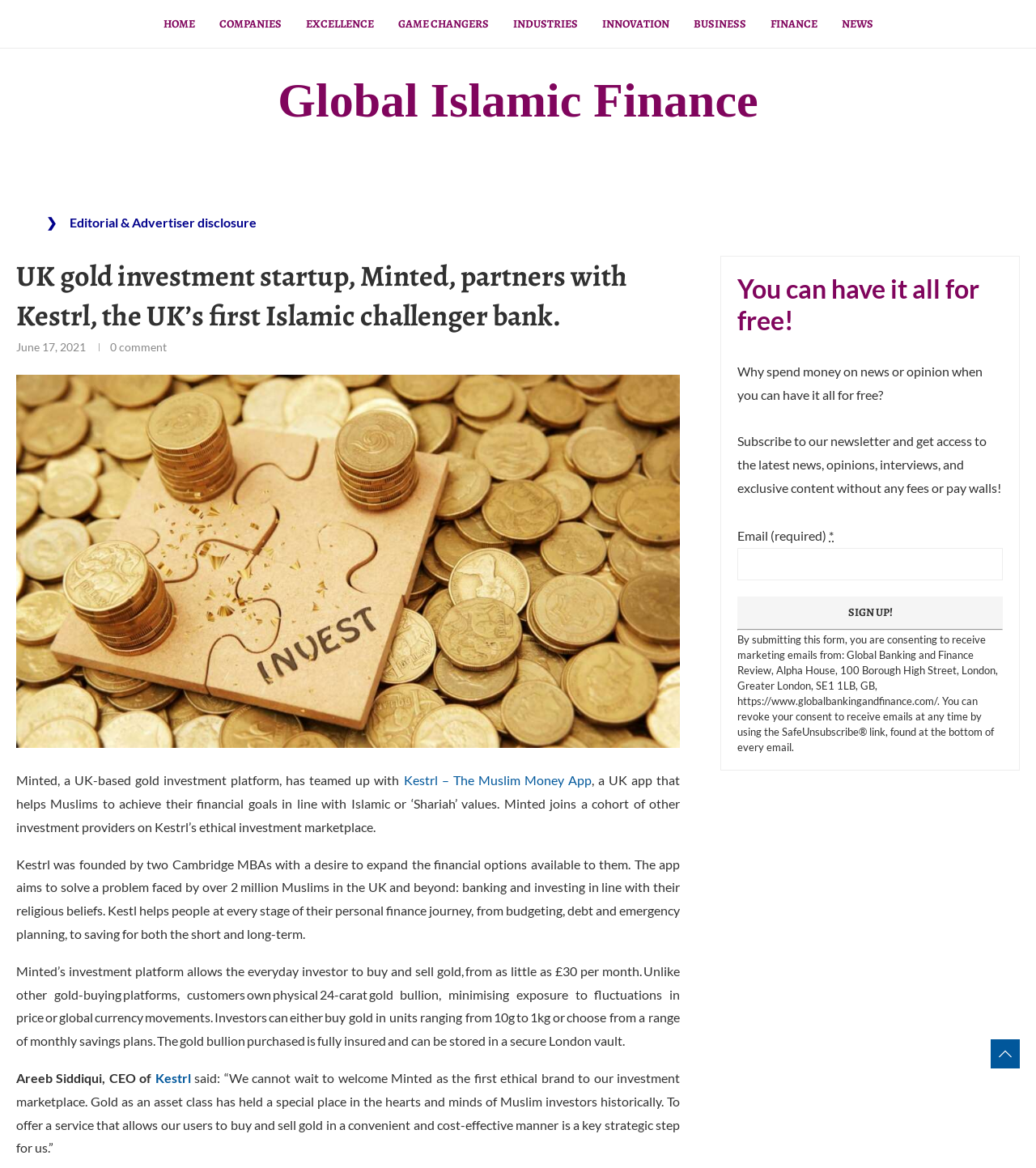From the details in the image, provide a thorough response to the question: What is the name of the app that helps Muslims to achieve their financial goals in line with Islamic or ‘Shariah’ values?

I found the answer by reading the article on the webpage, which mentions that Kestrl is a UK app that helps Muslims to achieve their financial goals in line with Islamic or ‘Shariah’ values.